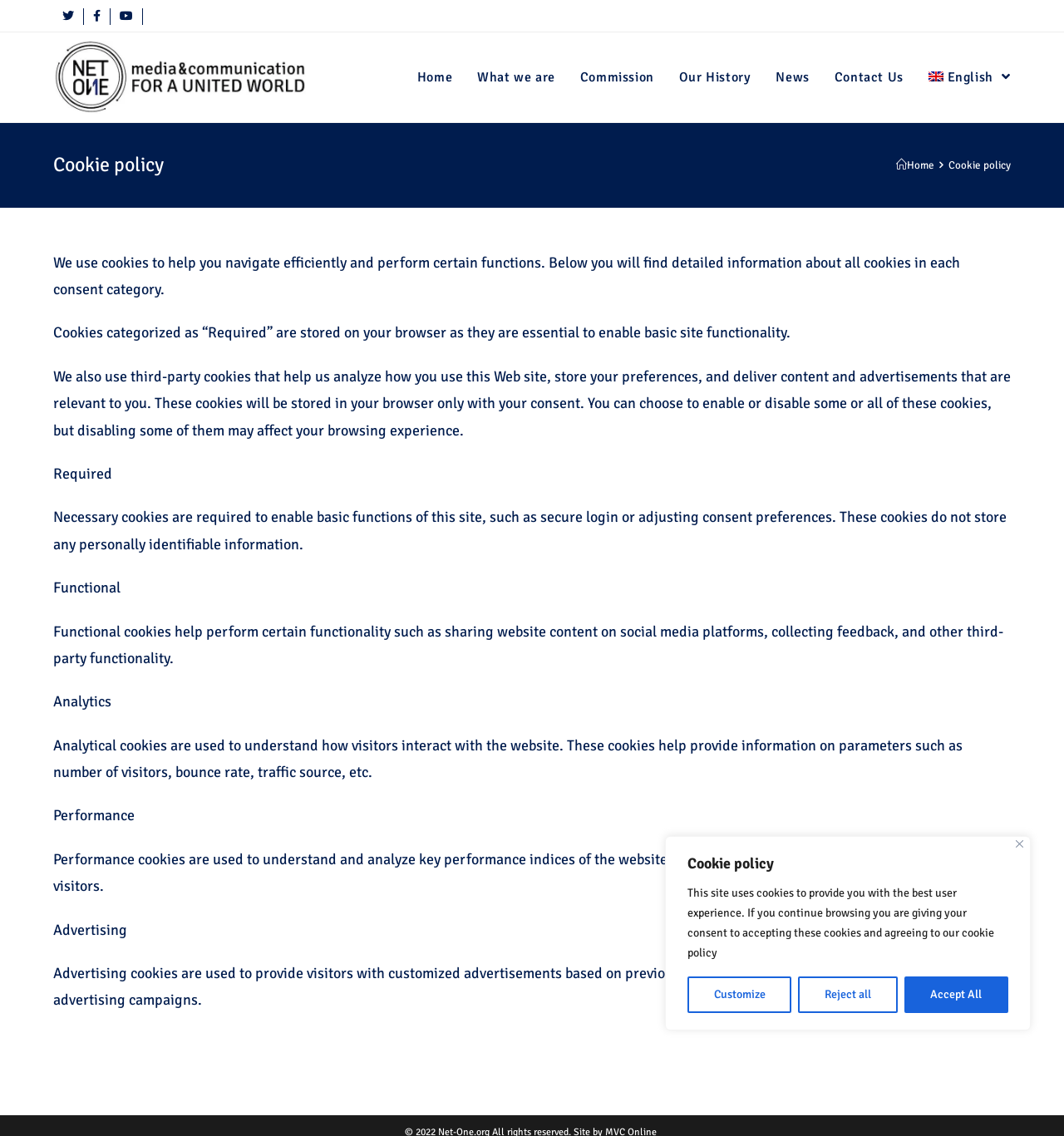Provide the bounding box coordinates for the UI element that is described as: "What we are".

[0.437, 0.029, 0.533, 0.108]